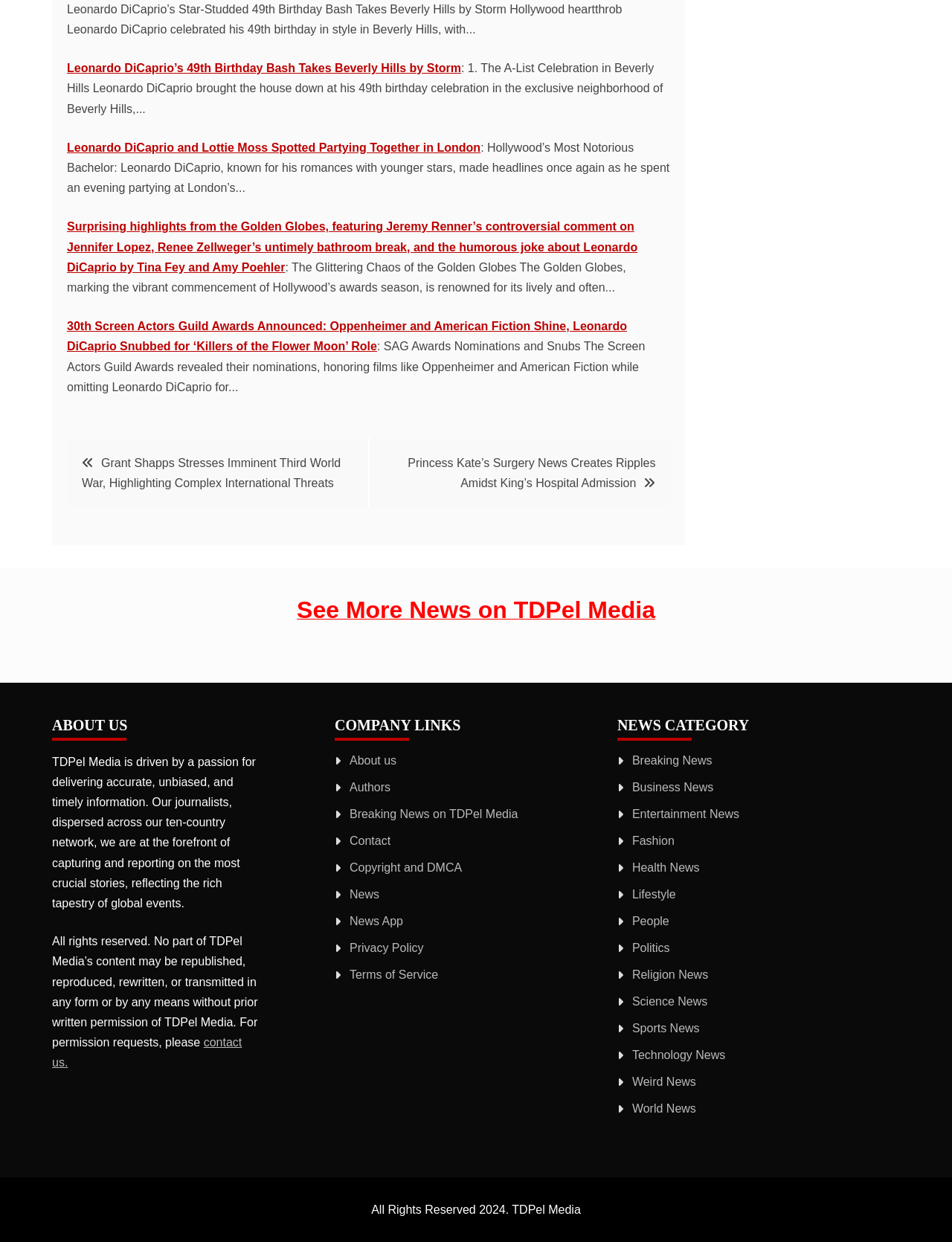Please find the bounding box coordinates of the element that you should click to achieve the following instruction: "Go to the Calisphere homepage". The coordinates should be presented as four float numbers between 0 and 1: [left, top, right, bottom].

None